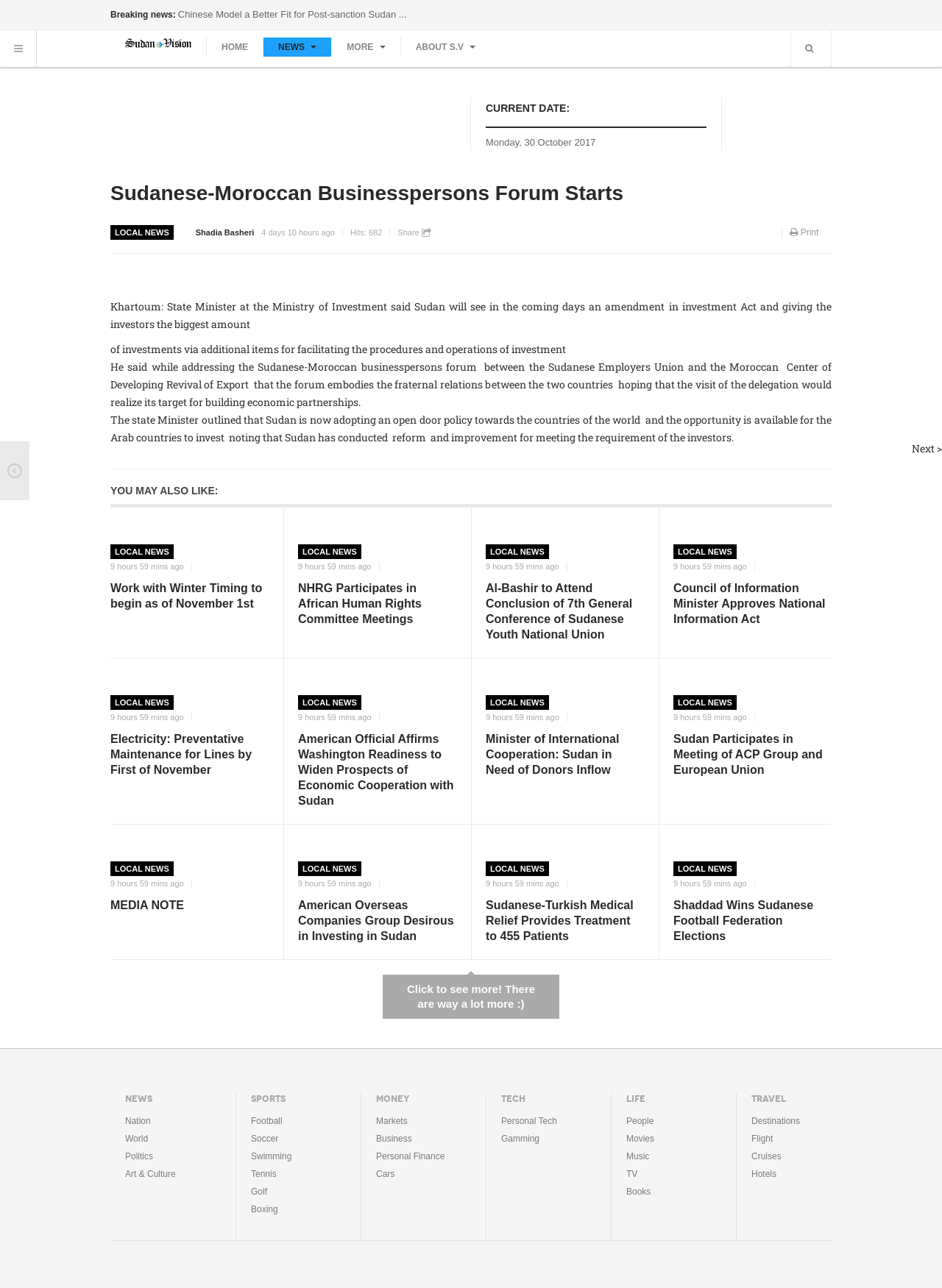Determine the bounding box for the described HTML element: "local News". Ensure the coordinates are four float numbers between 0 and 1 in the format [left, top, right, bottom].

[0.12, 0.175, 0.182, 0.186]